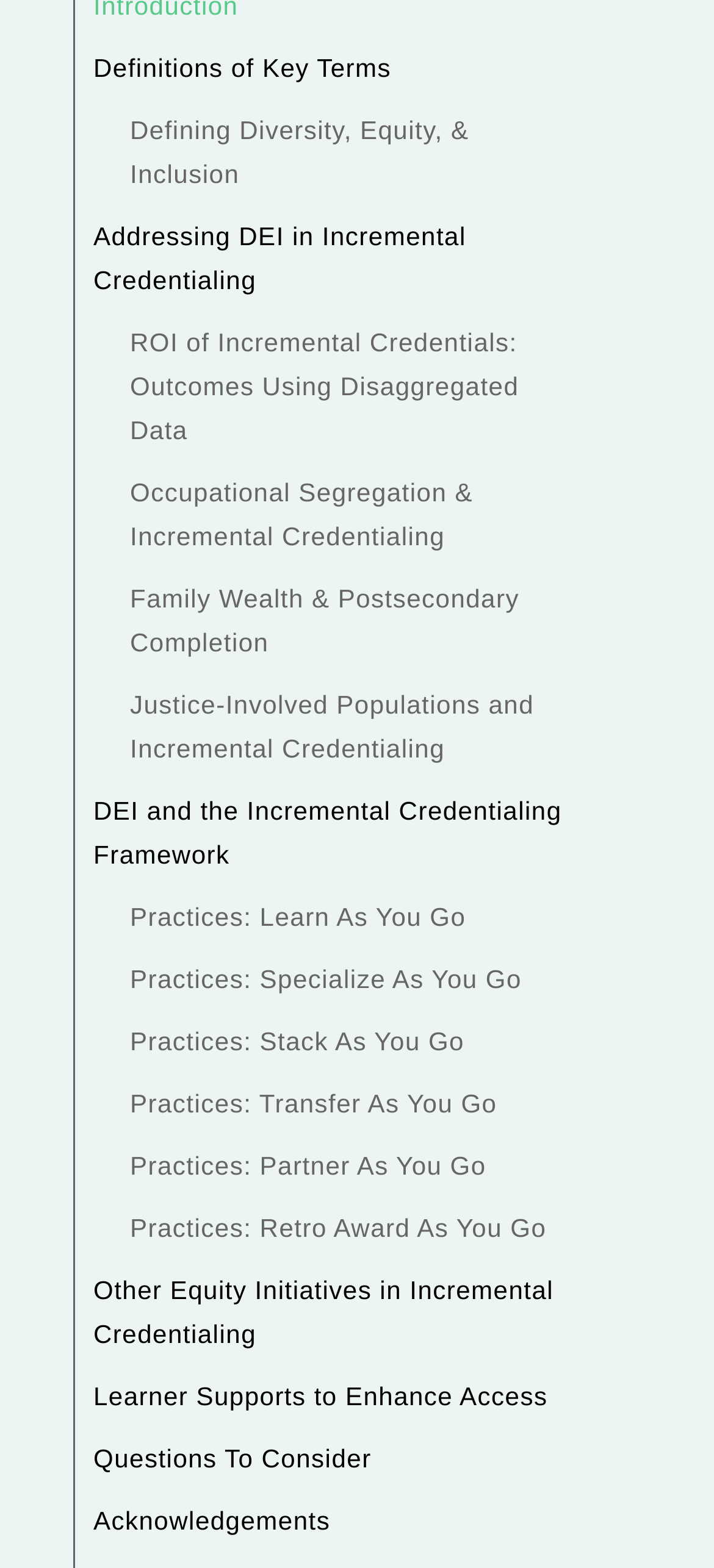Provide a short answer to the following question with just one word or phrase: What is the last link on the webpage?

Acknowledgements